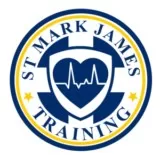What is the color of the shield?
Offer a detailed and full explanation in response to the question.

The caption specifically states that the shield is colored in dark blue, which suggests that it has a deep blue hue.